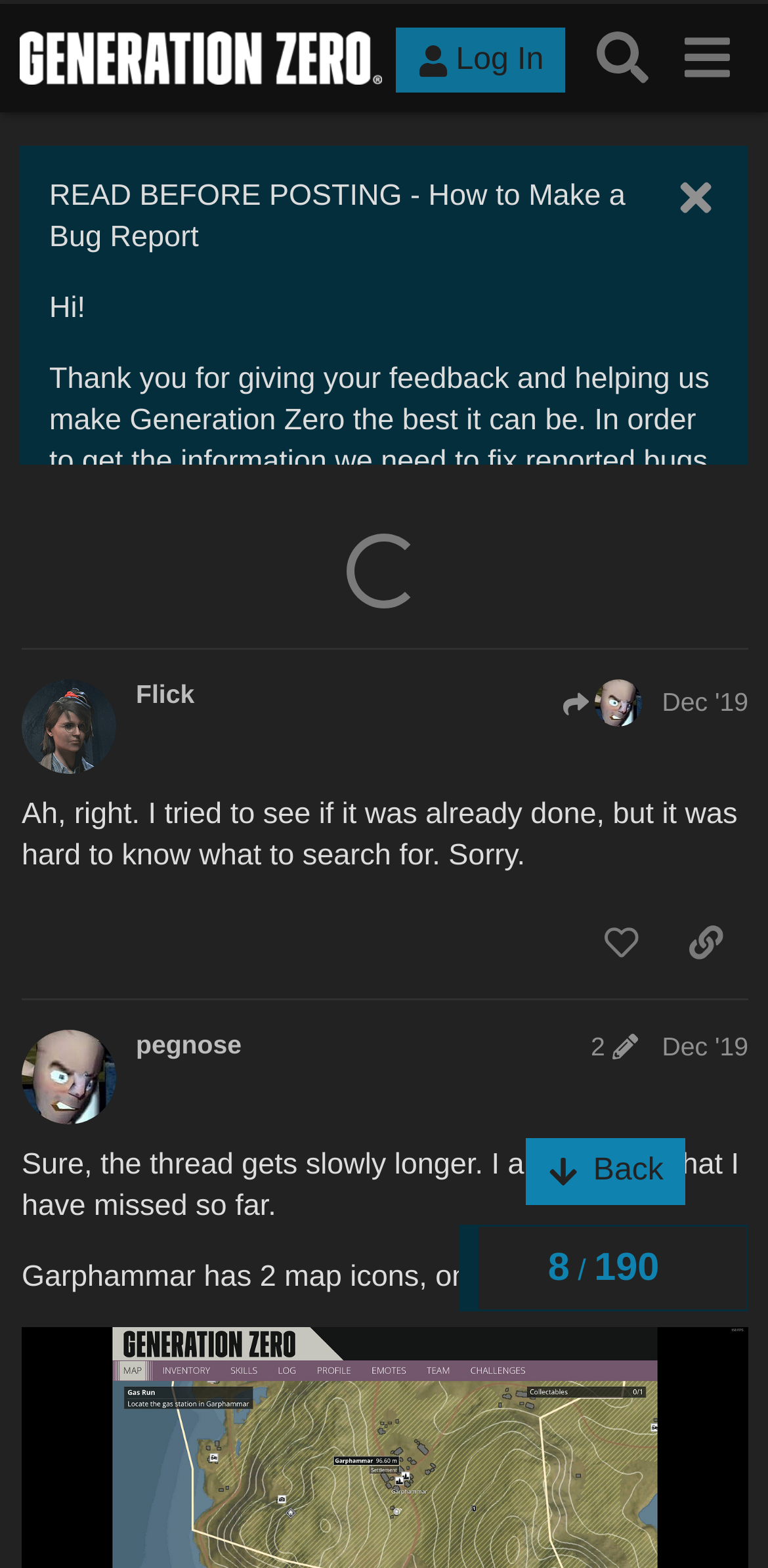Find the bounding box coordinates for the HTML element described in this sentence: "Map issues can go here". Provide the coordinates as four float numbers between 0 and 1, in the format [left, top, right, bottom].

[0.189, 0.009, 0.917, 0.031]